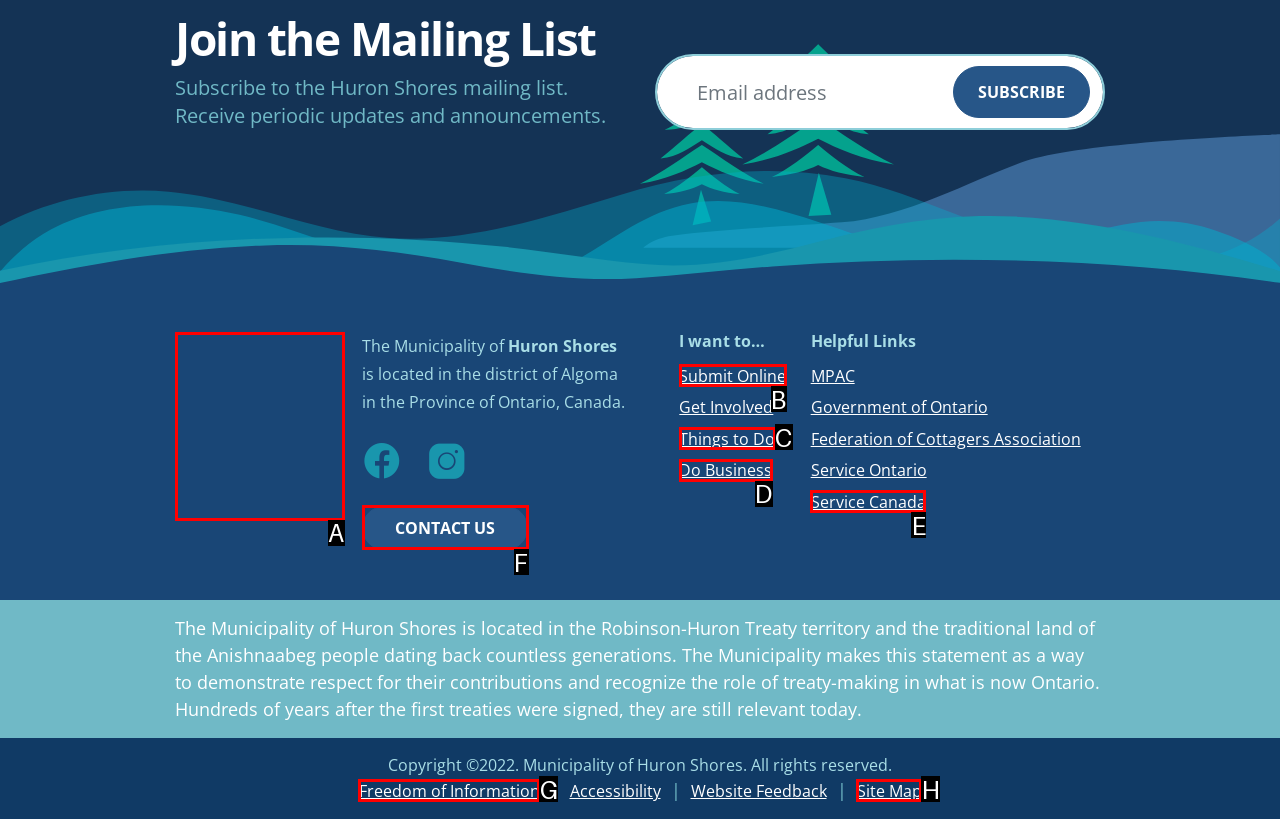Choose the HTML element that corresponds to the description: Search again
Provide the answer by selecting the letter from the given choices.

None